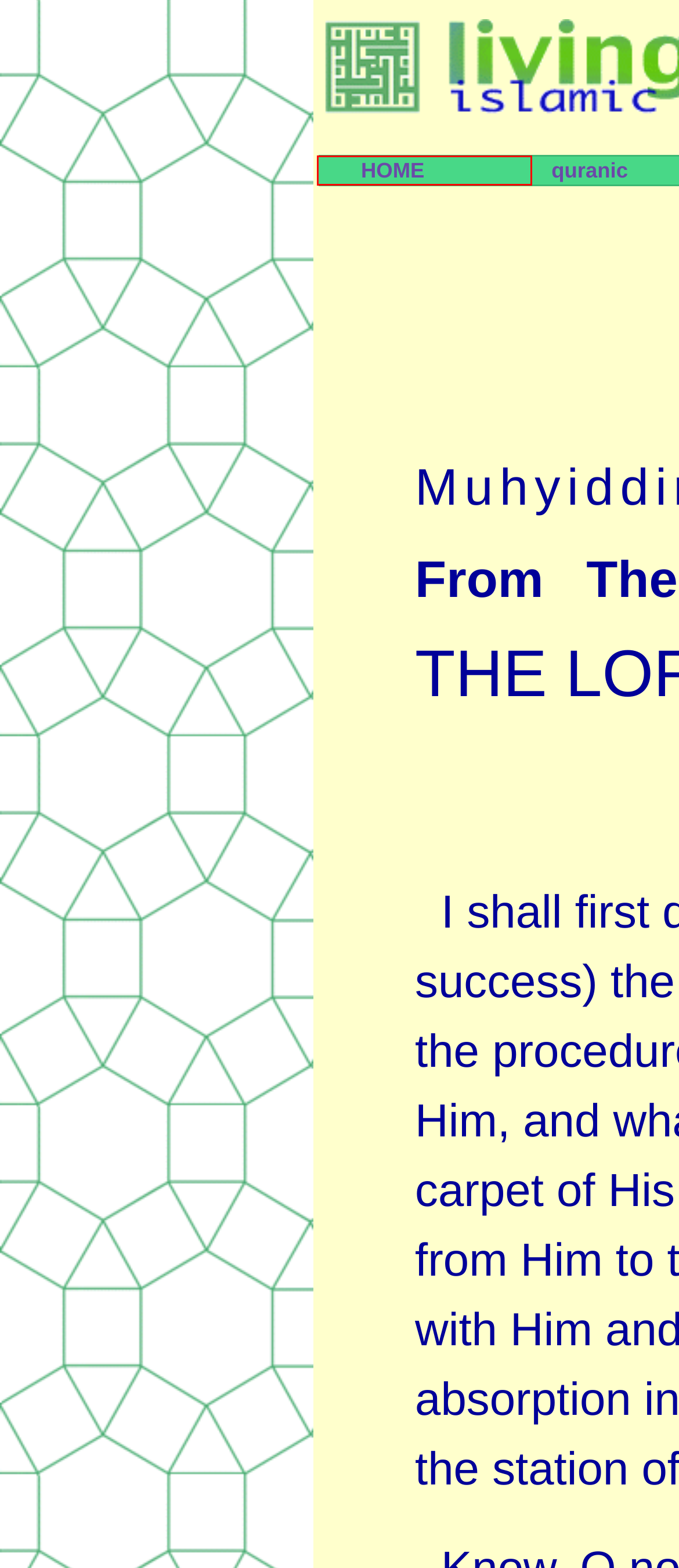You have a screenshot of a webpage with a red bounding box around an element. Select the webpage description that best matches the new webpage after clicking the element within the red bounding box. Here are the descriptions:
A. MAIN
B. Living Islam - Islamic Tradition
C. Islamic texts in pdf
D. Modernism And Postmodern Thought
E. English Texts
F. Islamic Multimedia Files And Links
G. Alphabetical Index of Hadith
H. Answers to Fiqh-Questions

A